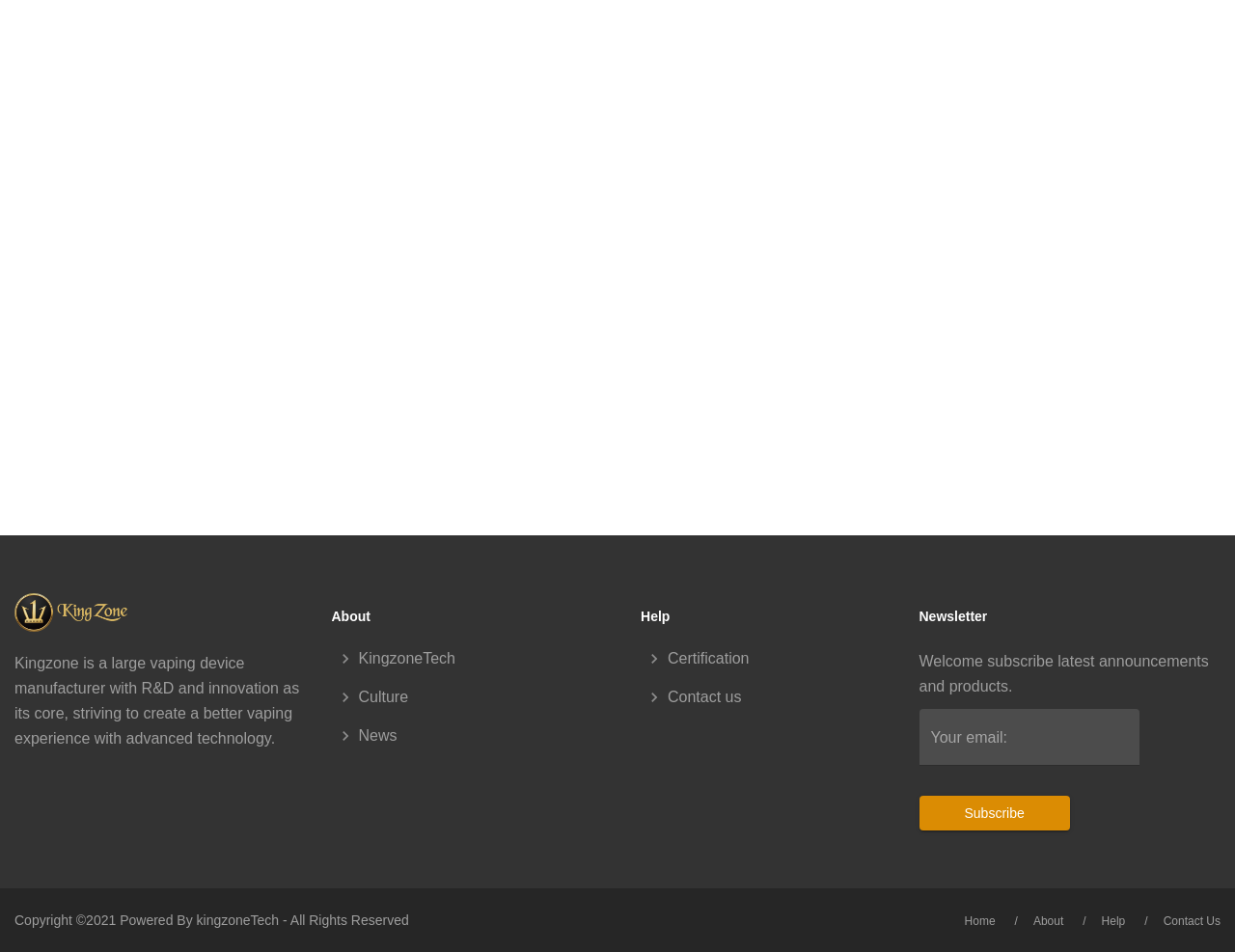Could you provide the bounding box coordinates for the portion of the screen to click to complete this instruction: "Contact us"?

[0.541, 0.724, 0.6, 0.741]